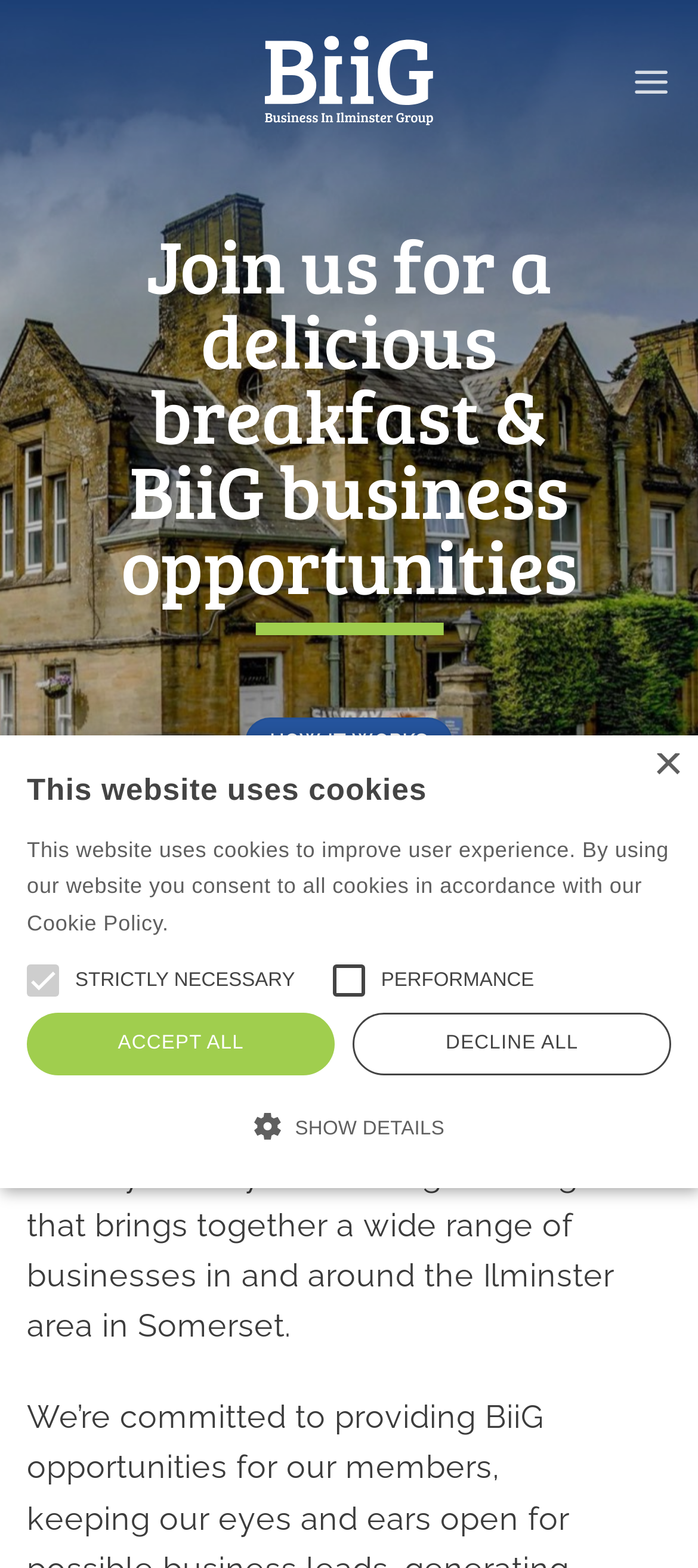Find the bounding box of the UI element described as: "Show details Hide details". The bounding box coordinates should be given as four float values between 0 and 1, i.e., [left, top, right, bottom].

[0.038, 0.707, 0.962, 0.731]